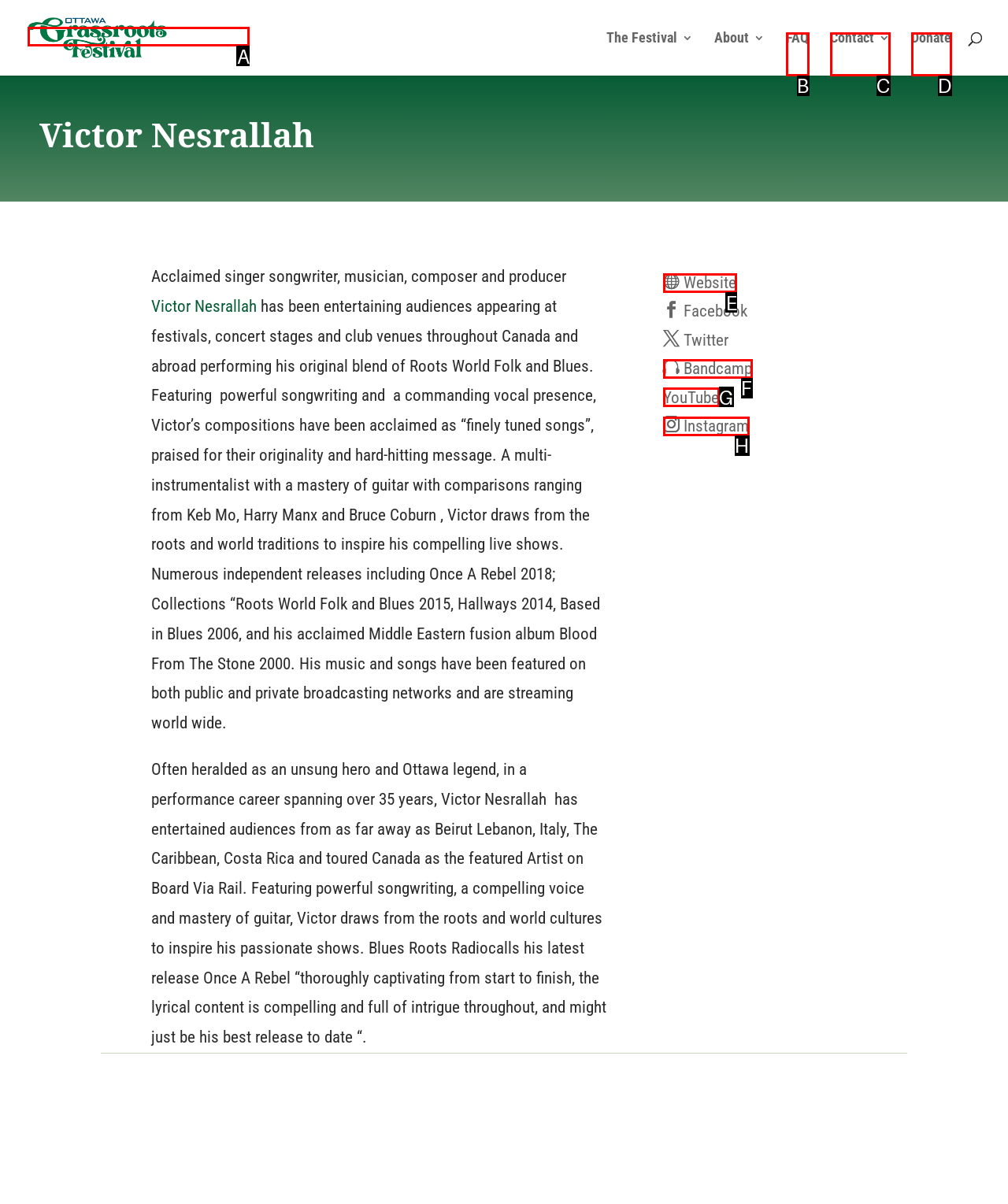Determine which HTML element should be clicked for this task: check Victor Nesrallah's website
Provide the option's letter from the available choices.

E